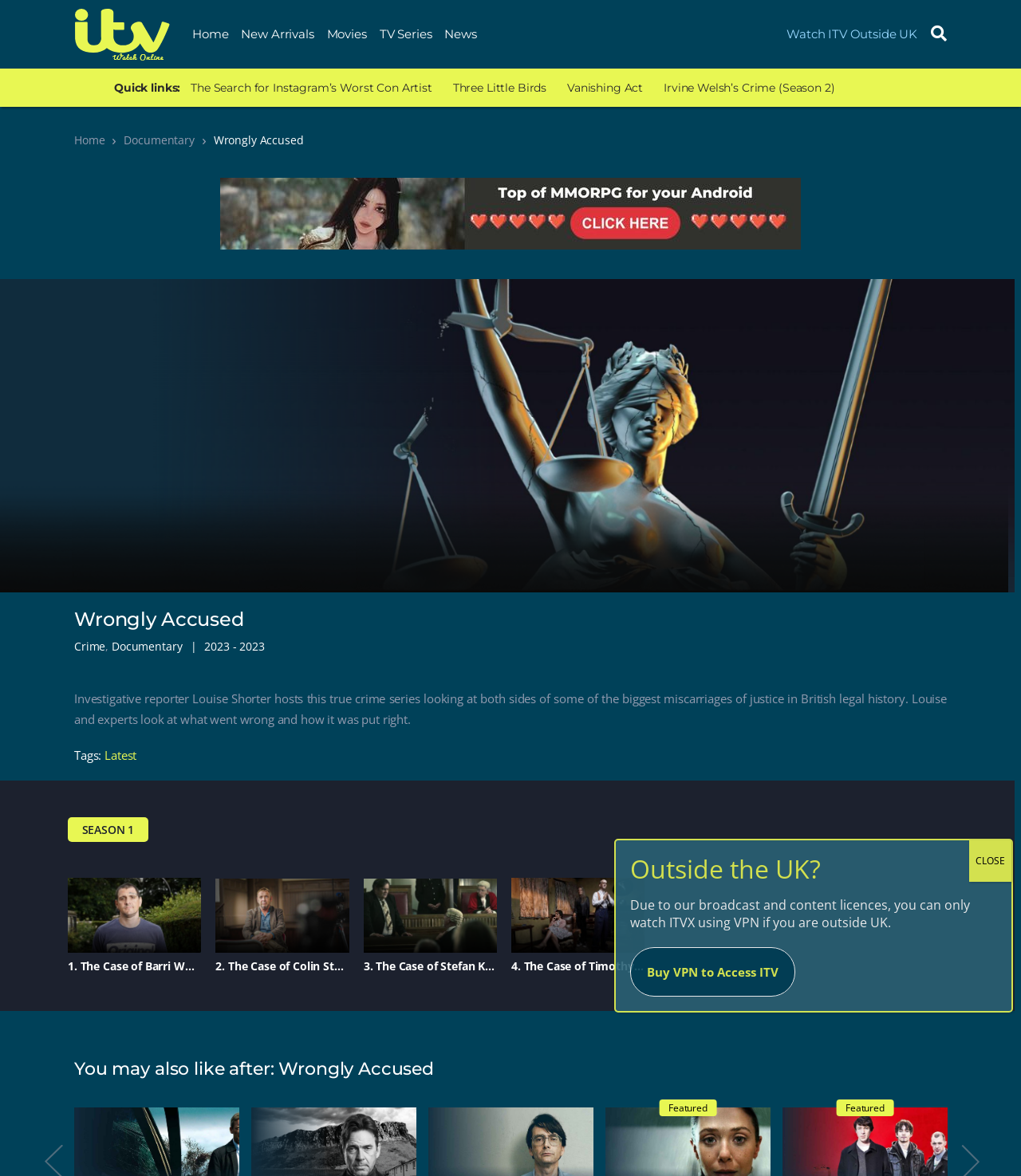What is the genre of the TV series?
Analyze the screenshot and provide a detailed answer to the question.

The genre of the TV series can be found in the link element with the text 'Documentary' near the top of the webpage.